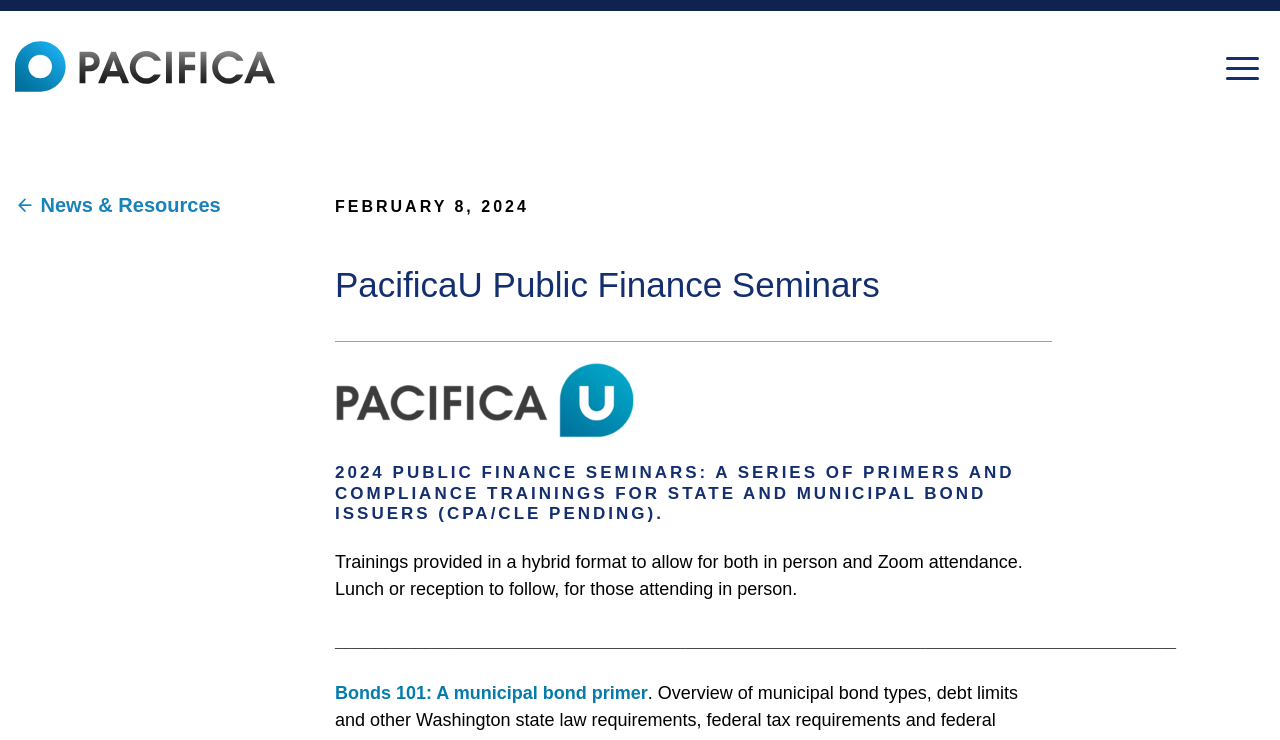Extract the bounding box of the UI element described as: "News & Resources".

[0.012, 0.262, 0.172, 0.292]